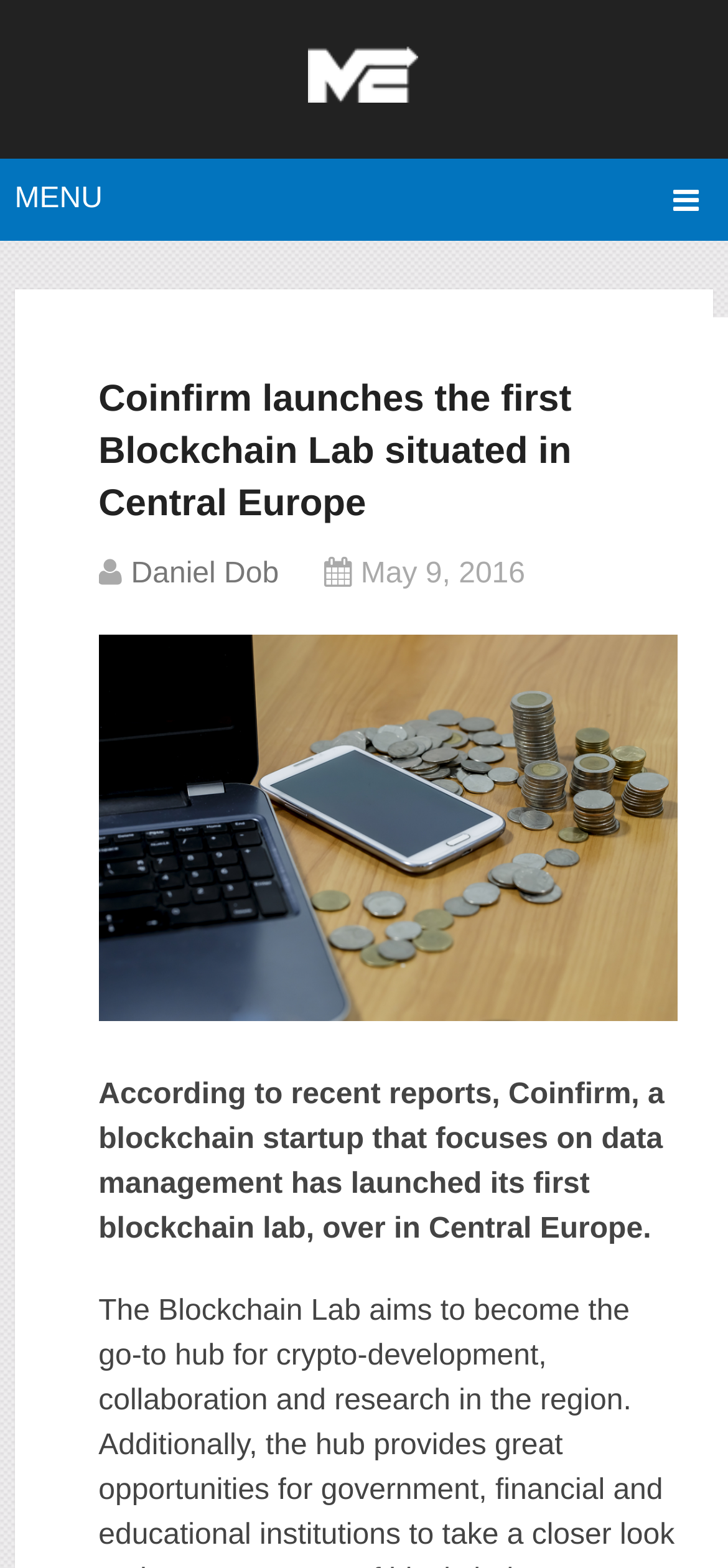What is the name of the news website?
Please answer the question with as much detail and depth as you can.

I found the answer by looking at the top-left corner of the webpage, where the logo and name of the news website are typically located. The bounding box coordinates [0.02, 0.026, 0.98, 0.074] indicate that the element is at the top of the page, and the OCR text 'The Merkle News' confirms that it is the name of the website.